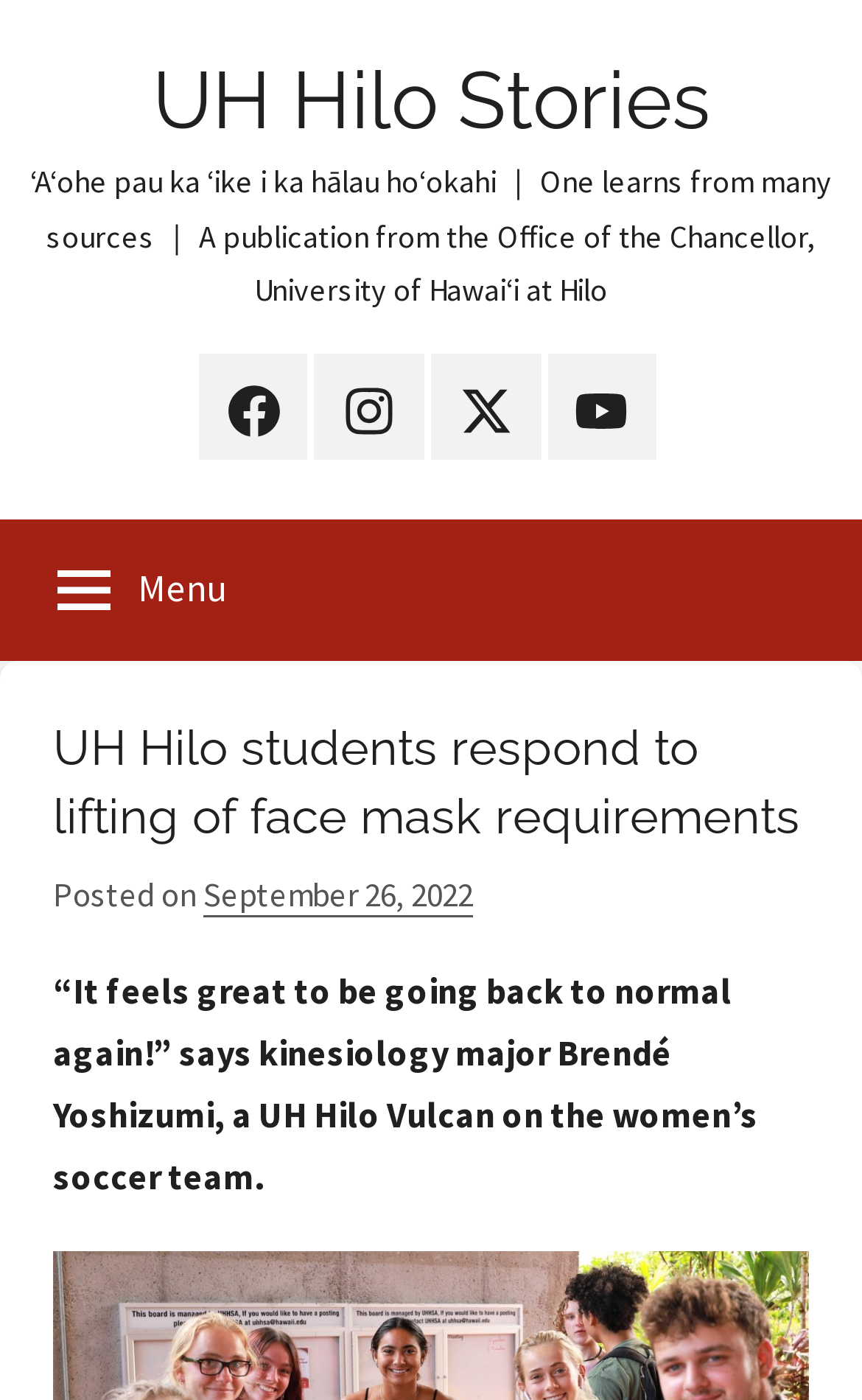Who is the author of the article?
Please provide a single word or phrase answer based on the image.

Staff